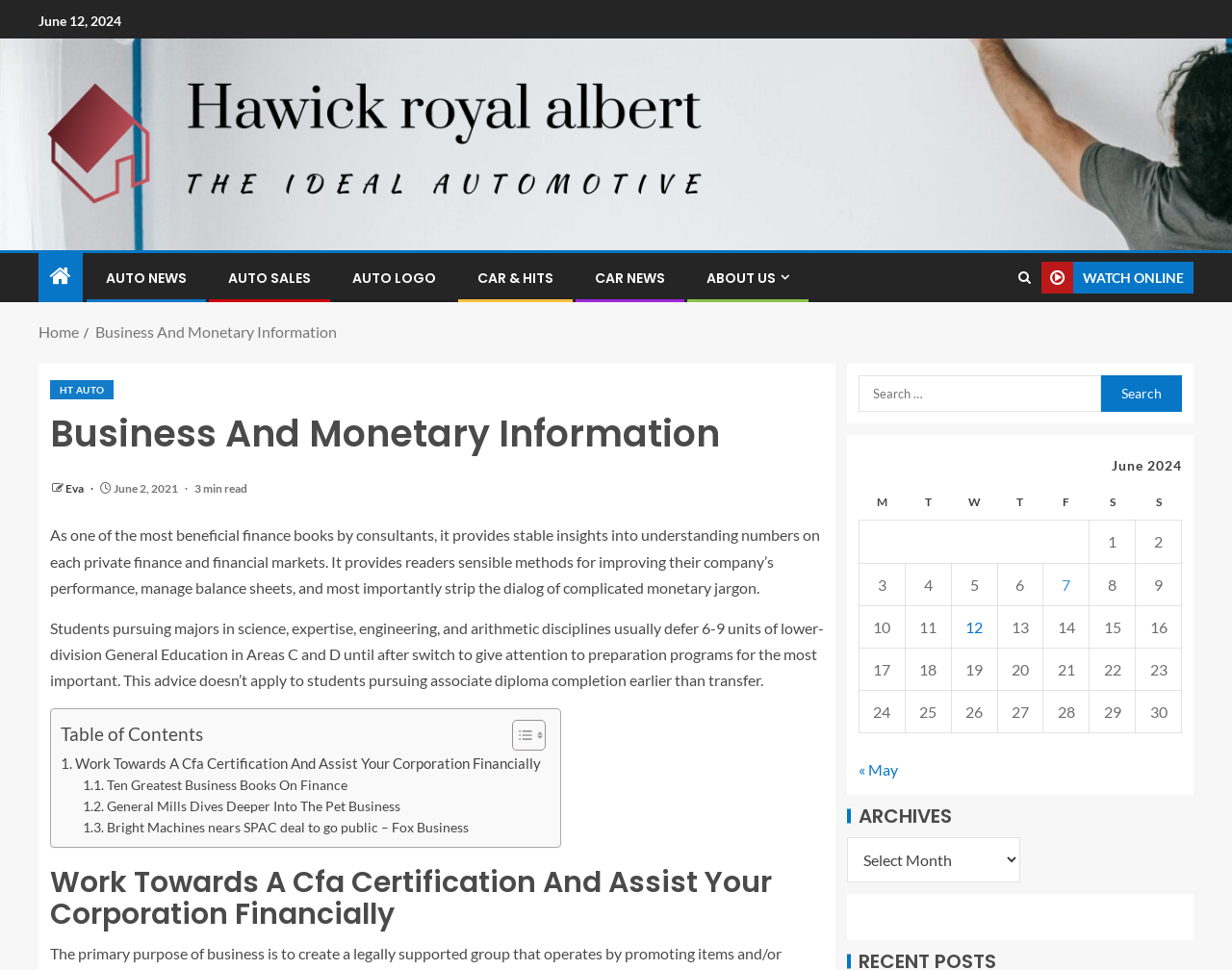Identify the bounding box coordinates for the element you need to click to achieve the following task: "Click on the 'Work Towards A Cfa Certification And Assist Your Corporation Financially' link". The coordinates must be four float values ranging from 0 to 1, formatted as [left, top, right, bottom].

[0.049, 0.774, 0.439, 0.798]